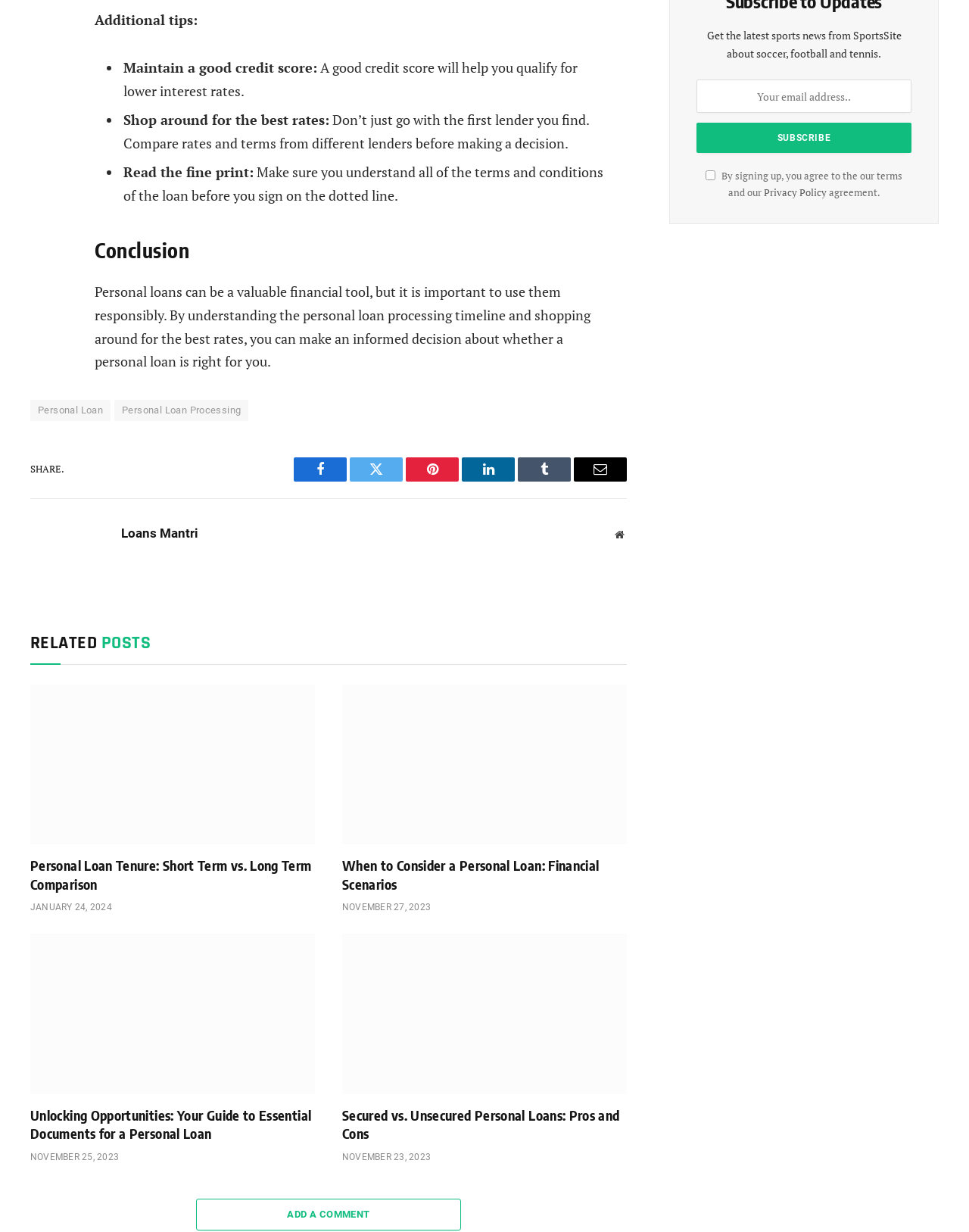Please locate the clickable area by providing the bounding box coordinates to follow this instruction: "Click on 'Personal Loan'".

[0.031, 0.324, 0.114, 0.342]